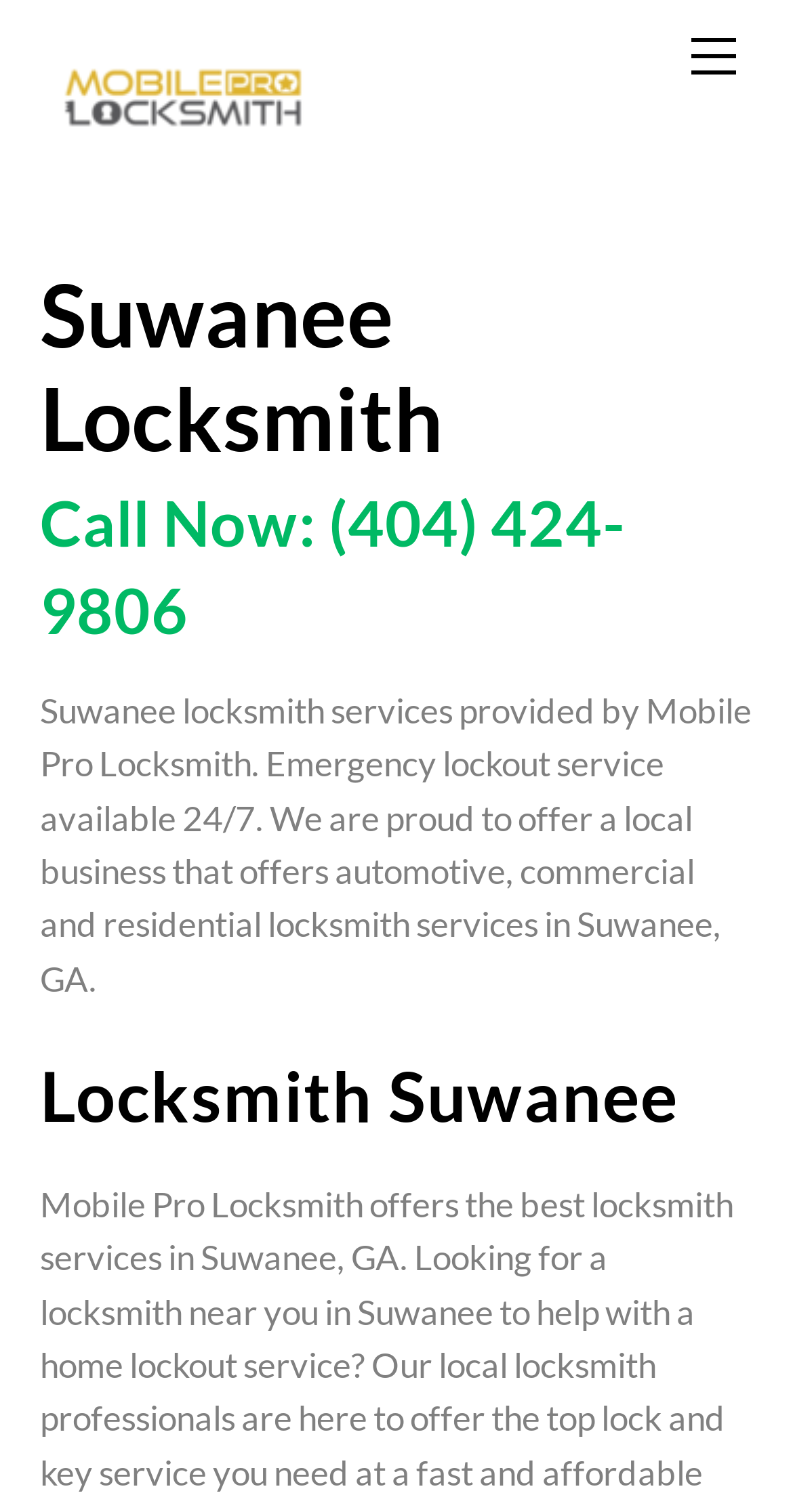Provide your answer in a single word or phrase: 
What is the city where the locksmith services are provided?

Suwanee, GA